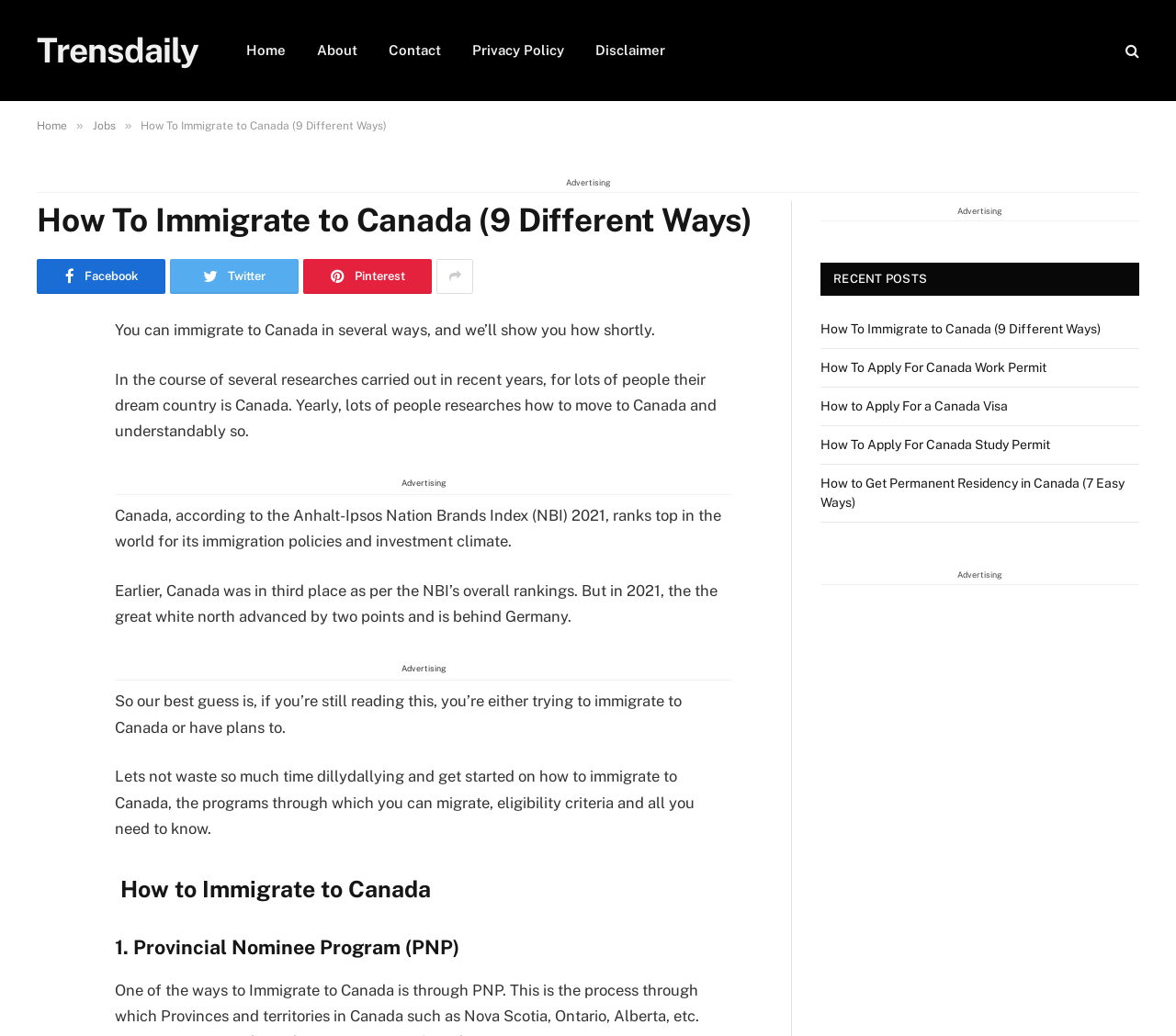Reply to the question with a single word or phrase:
How many recent posts are listed?

5